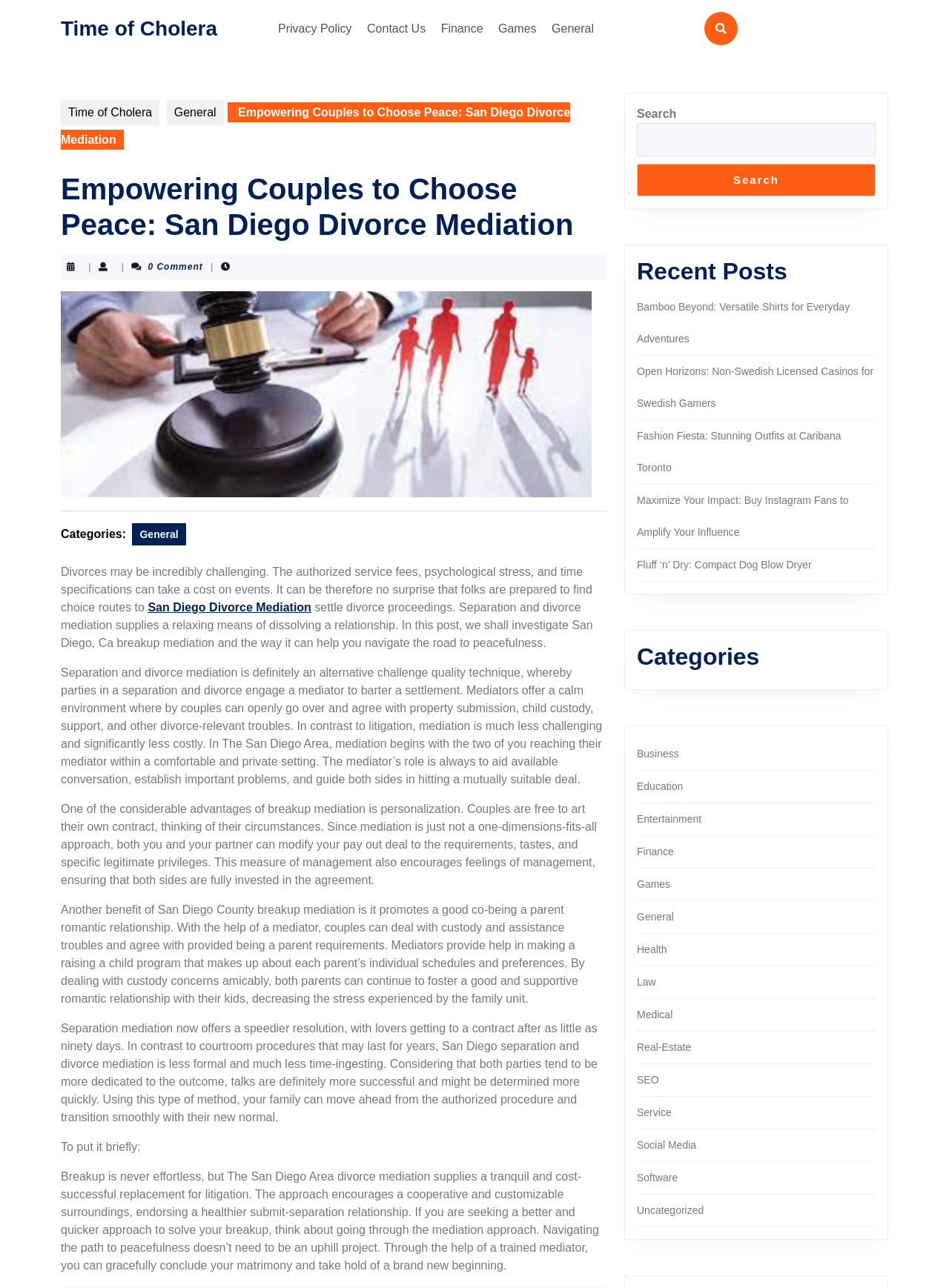Determine which piece of text is the heading of the webpage and provide it.

Empowering Couples to Choose Peace: San Diego Divorce Mediation